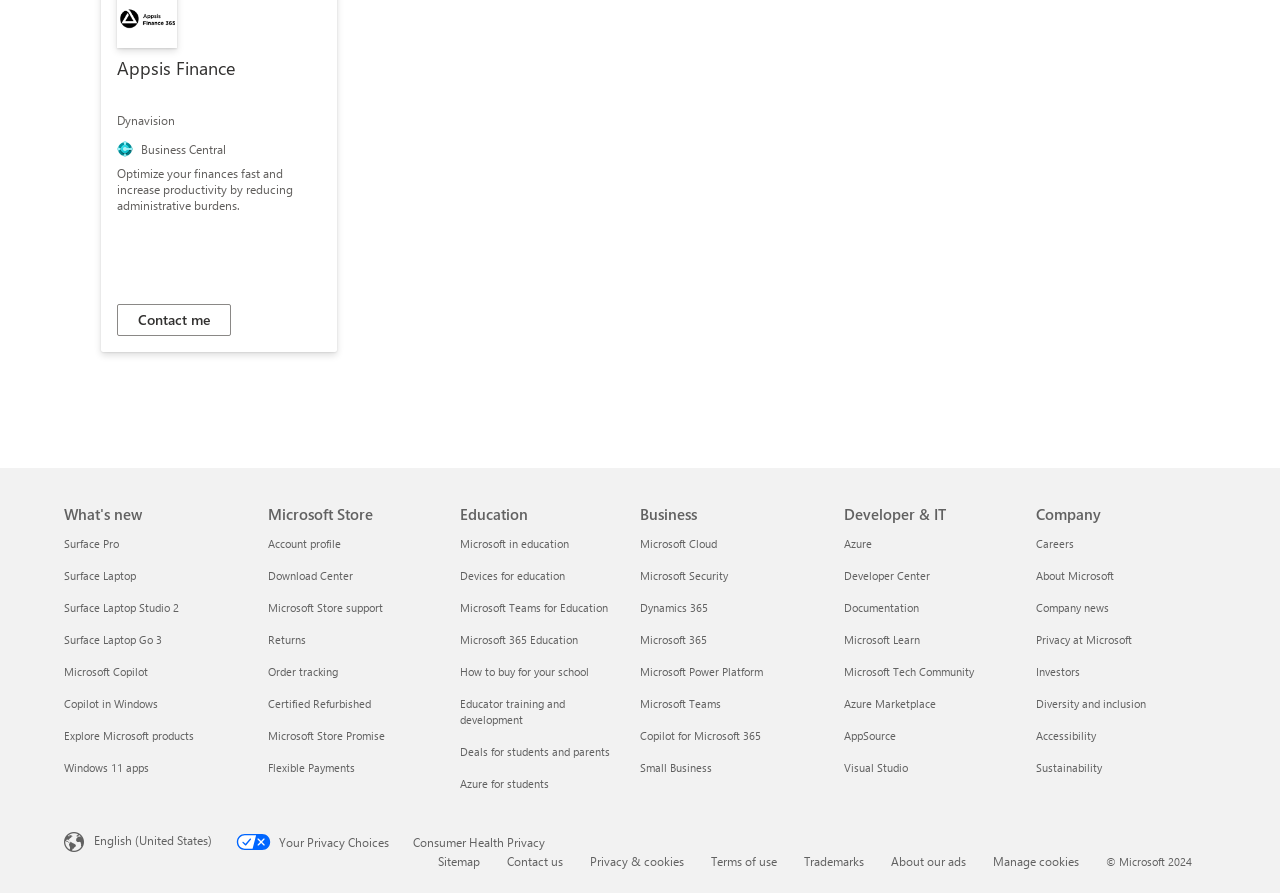Locate the bounding box coordinates of the element I should click to achieve the following instruction: "View Surface Pro What's new".

[0.05, 0.6, 0.093, 0.617]